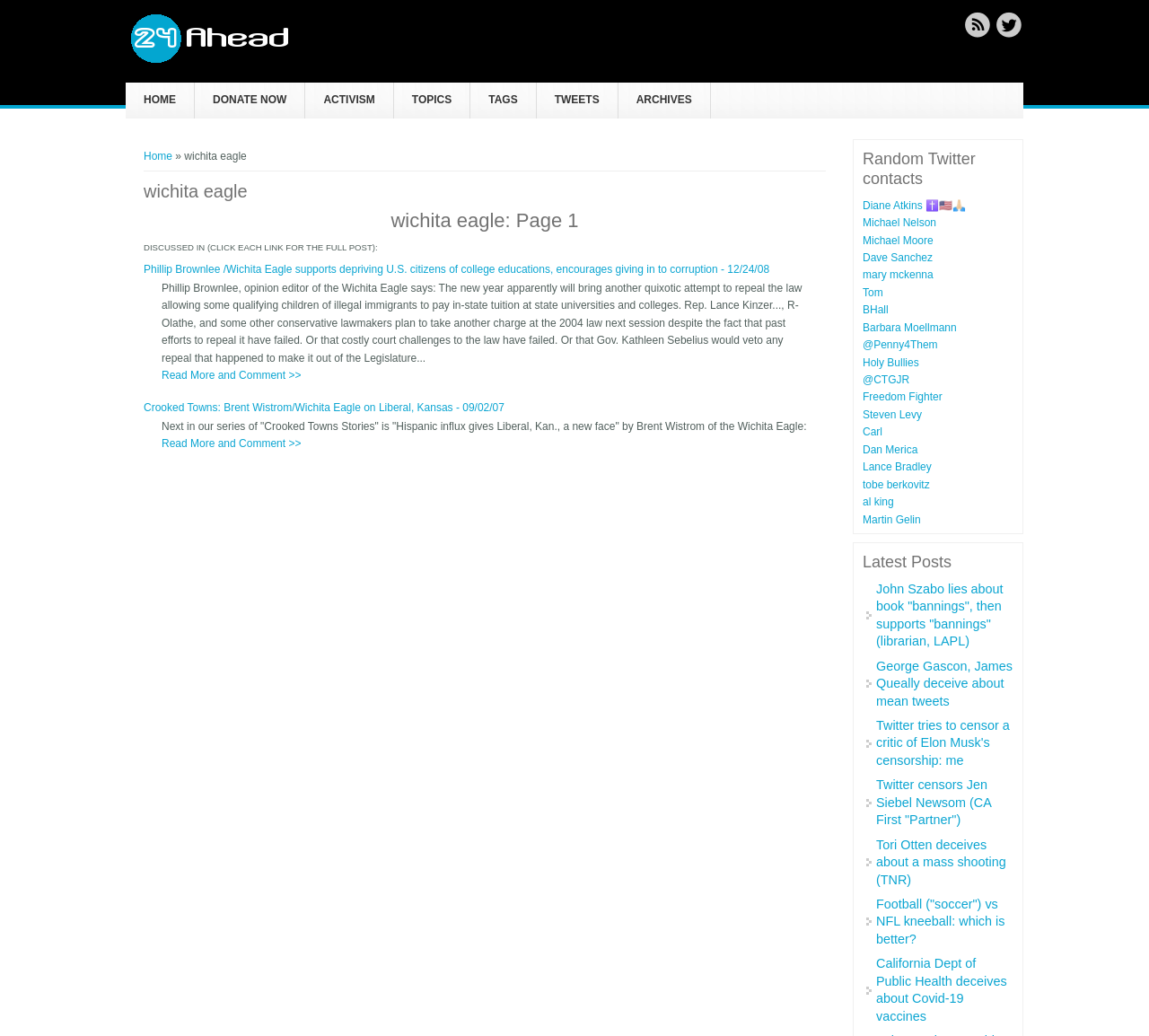Find the bounding box coordinates for the area you need to click to carry out the instruction: "Click on the 'HOME' link". The coordinates should be four float numbers between 0 and 1, indicated as [left, top, right, bottom].

[0.109, 0.08, 0.169, 0.114]